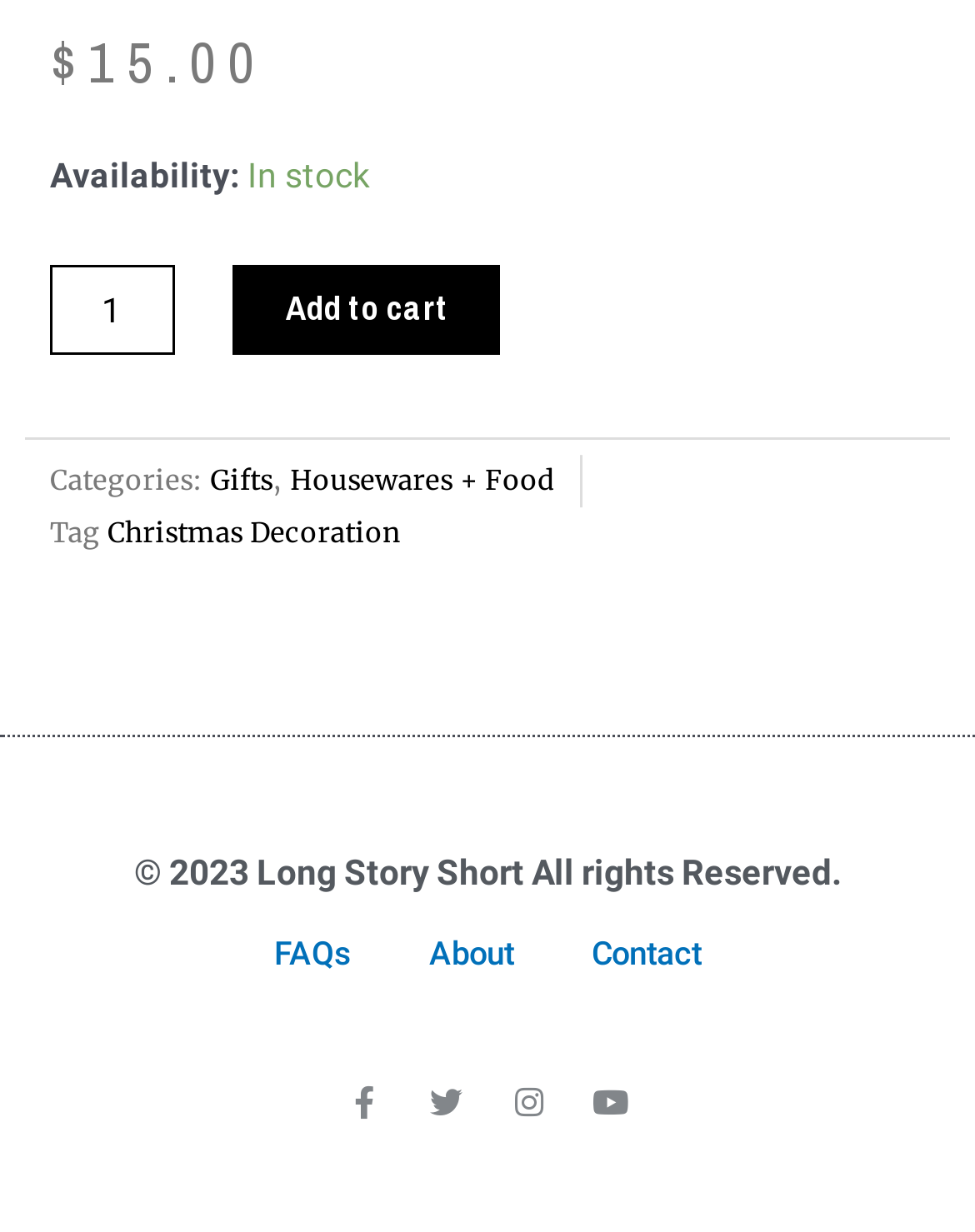Find the bounding box coordinates for the area that should be clicked to accomplish the instruction: "add to cart".

[0.239, 0.215, 0.514, 0.287]